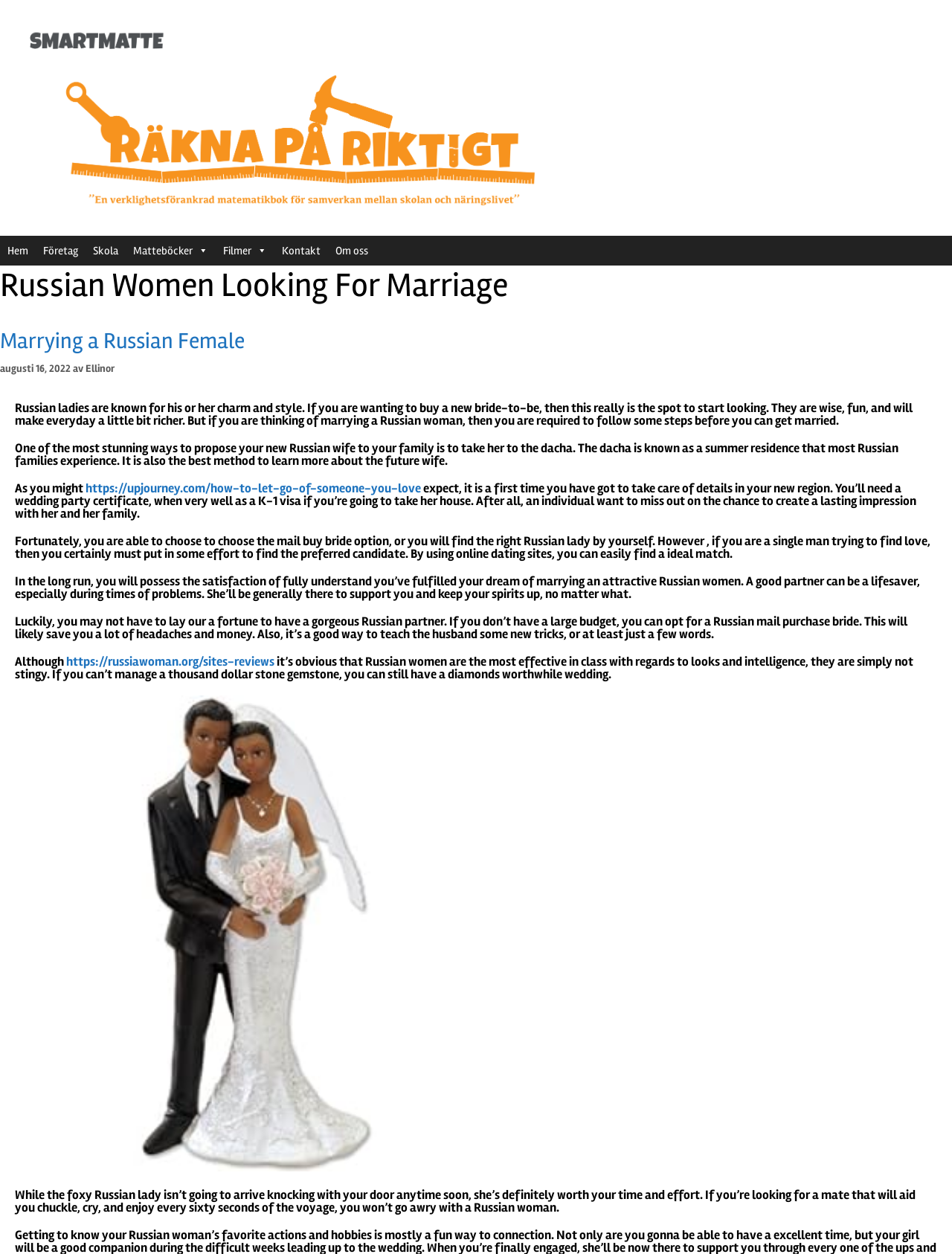What is an alternative to finding a Russian woman on your own?
Answer the question using a single word or phrase, according to the image.

Mail order bride